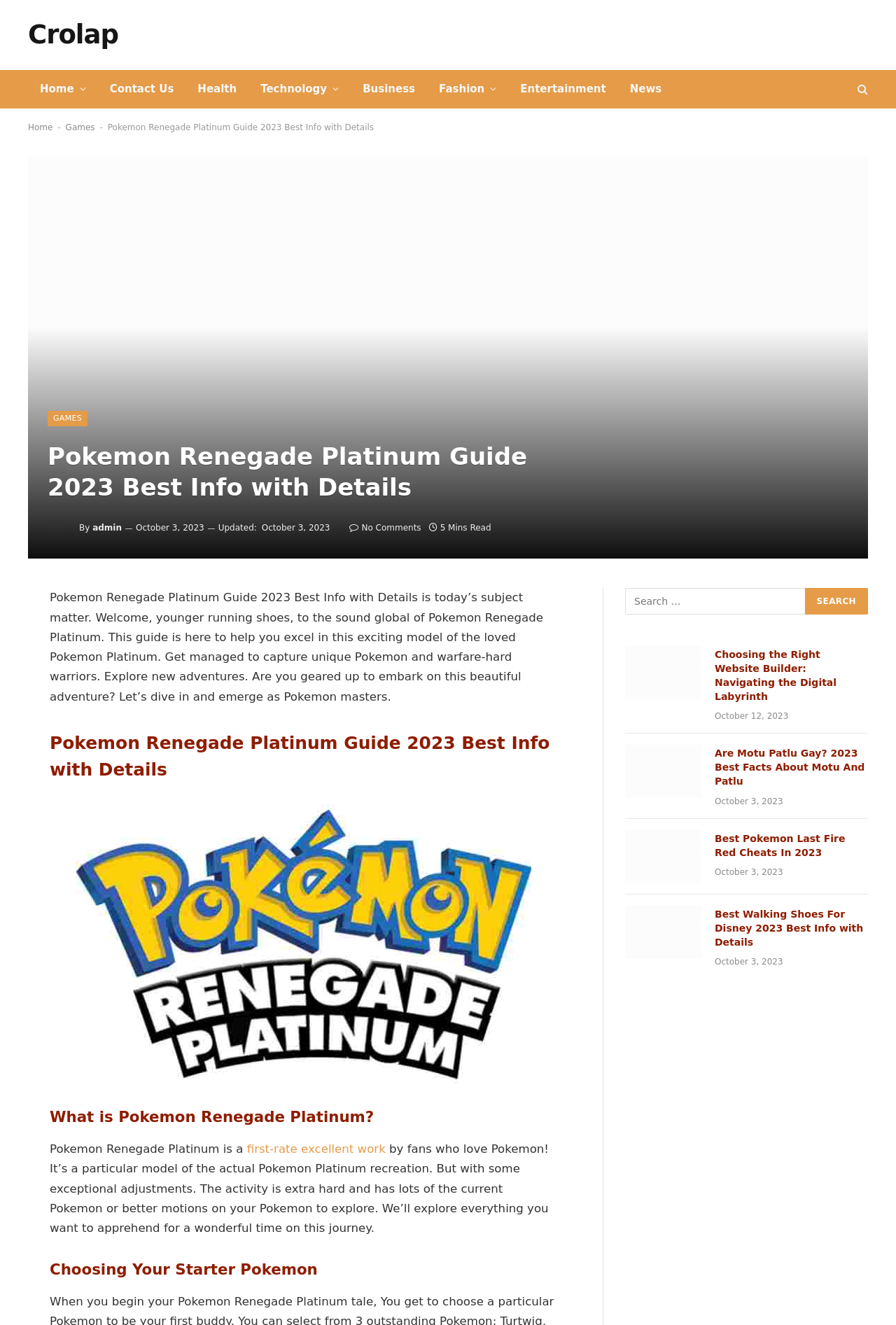Identify the bounding box coordinates for the UI element described as: "Contact Us". The coordinates should be provided as four floats between 0 and 1: [left, top, right, bottom].

[0.109, 0.053, 0.207, 0.081]